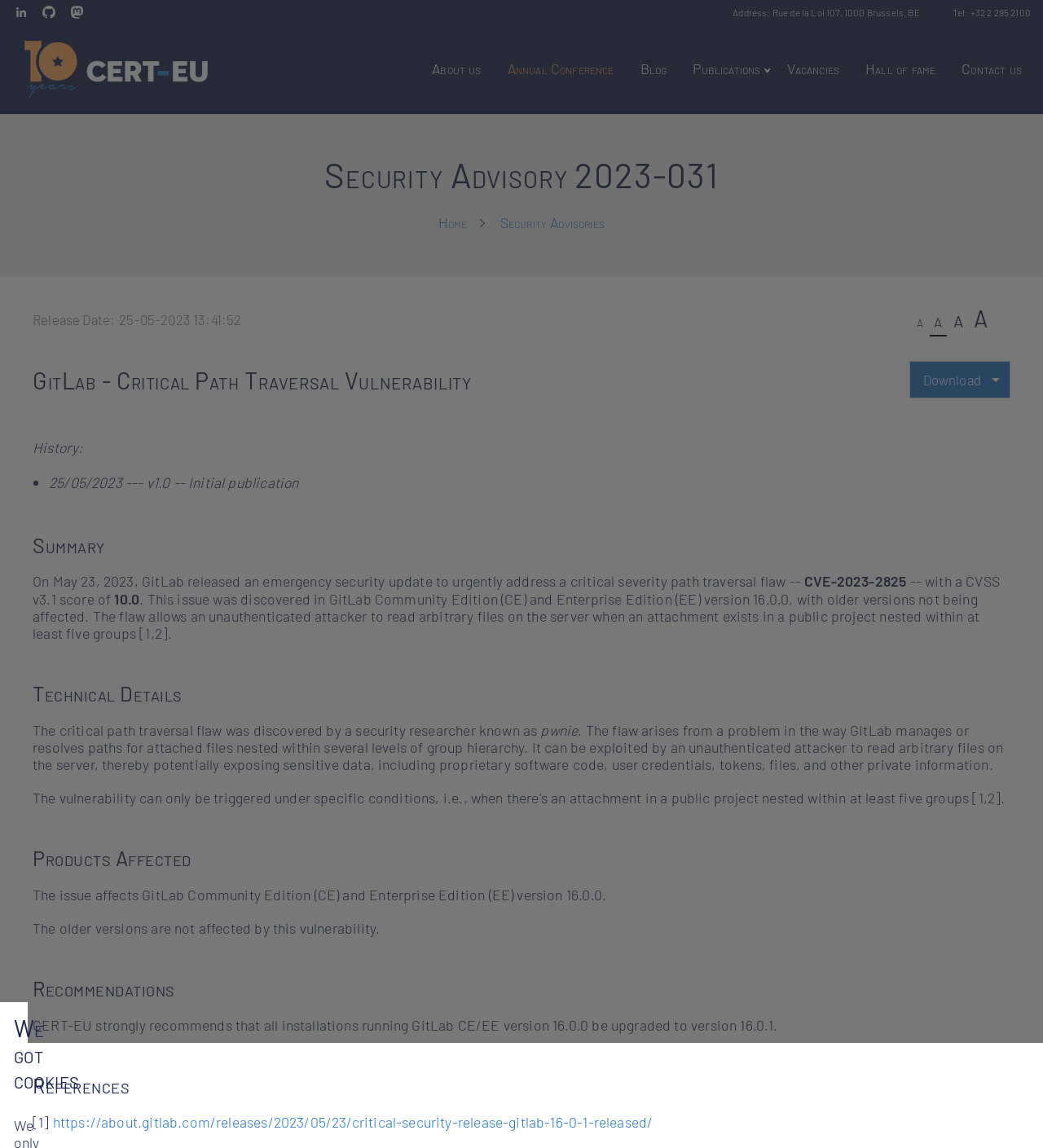Find the bounding box coordinates of the element you need to click on to perform this action: 'Click the 'About us' link'. The coordinates should be represented by four float values between 0 and 1, in the format [left, top, right, bottom].

[0.402, 0.041, 0.474, 0.079]